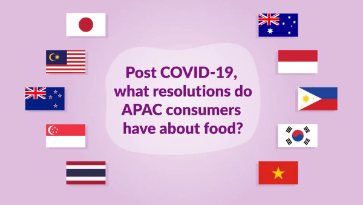Interpret the image and provide an in-depth description.

The image features a vibrant and engaging background in light purple, surrounded by flags representing various countries across the Asia-Pacific (APAC) region, including Japan, Malaysia, Australia, Singapore, Thailand, the Philippines, Korea, and Vietnam. In the center, a question prompts thought: "Post COVID-19, what resolutions do APAC consumers have about food?" This suggests a focus on evolving consumer preferences and resolutions in the post-pandemic landscape, reflecting the diverse cultural contexts of the region's consumers. The arrangement of flags symbolizes the significance of regional diversity in shaping food-related decisions and trends as consumers adapt to new norms in a post-COVID world.